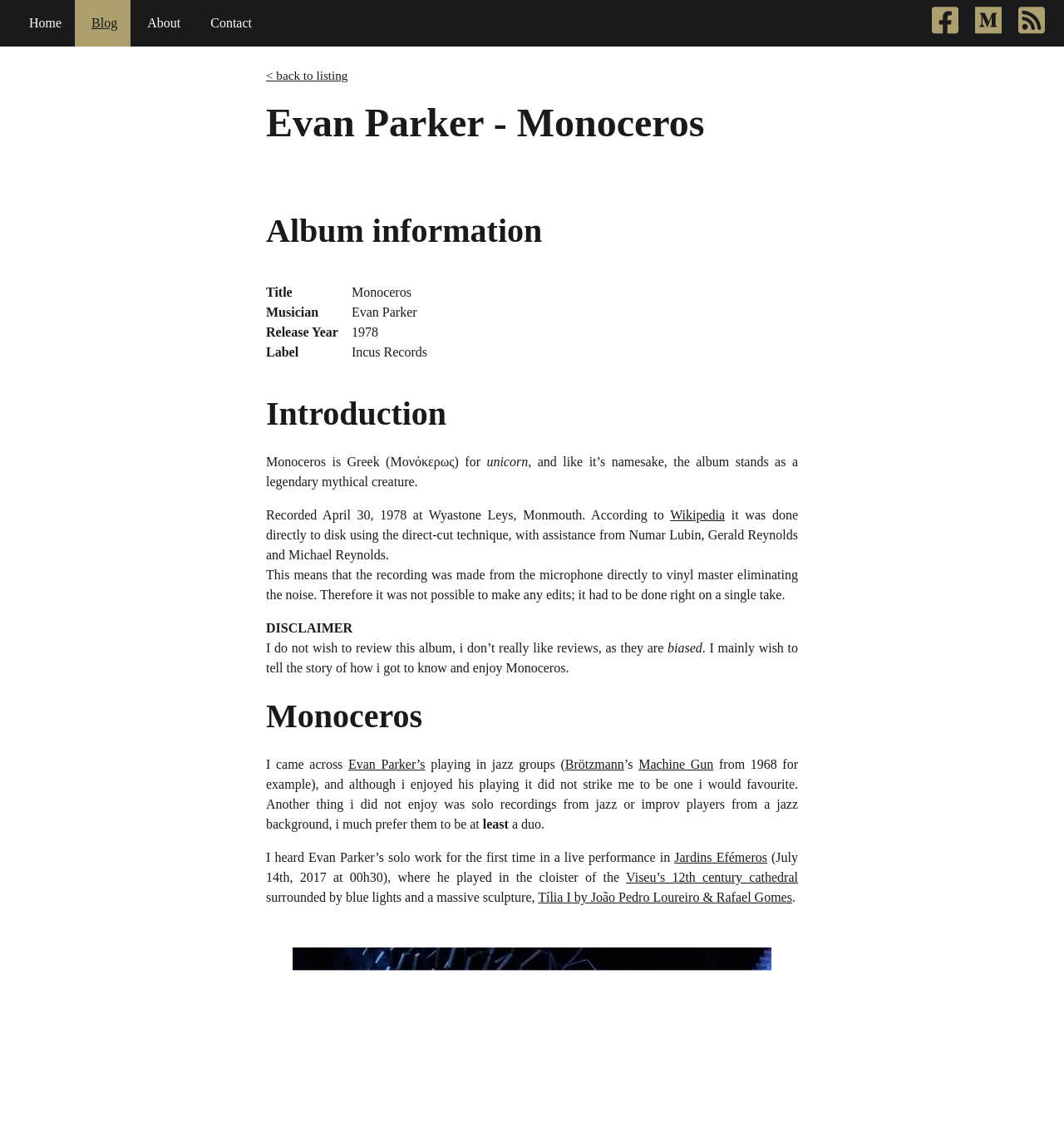Locate the bounding box coordinates of the area where you should click to accomplish the instruction: "Click the 'facebook link'".

[0.87, 0.005, 0.907, 0.034]